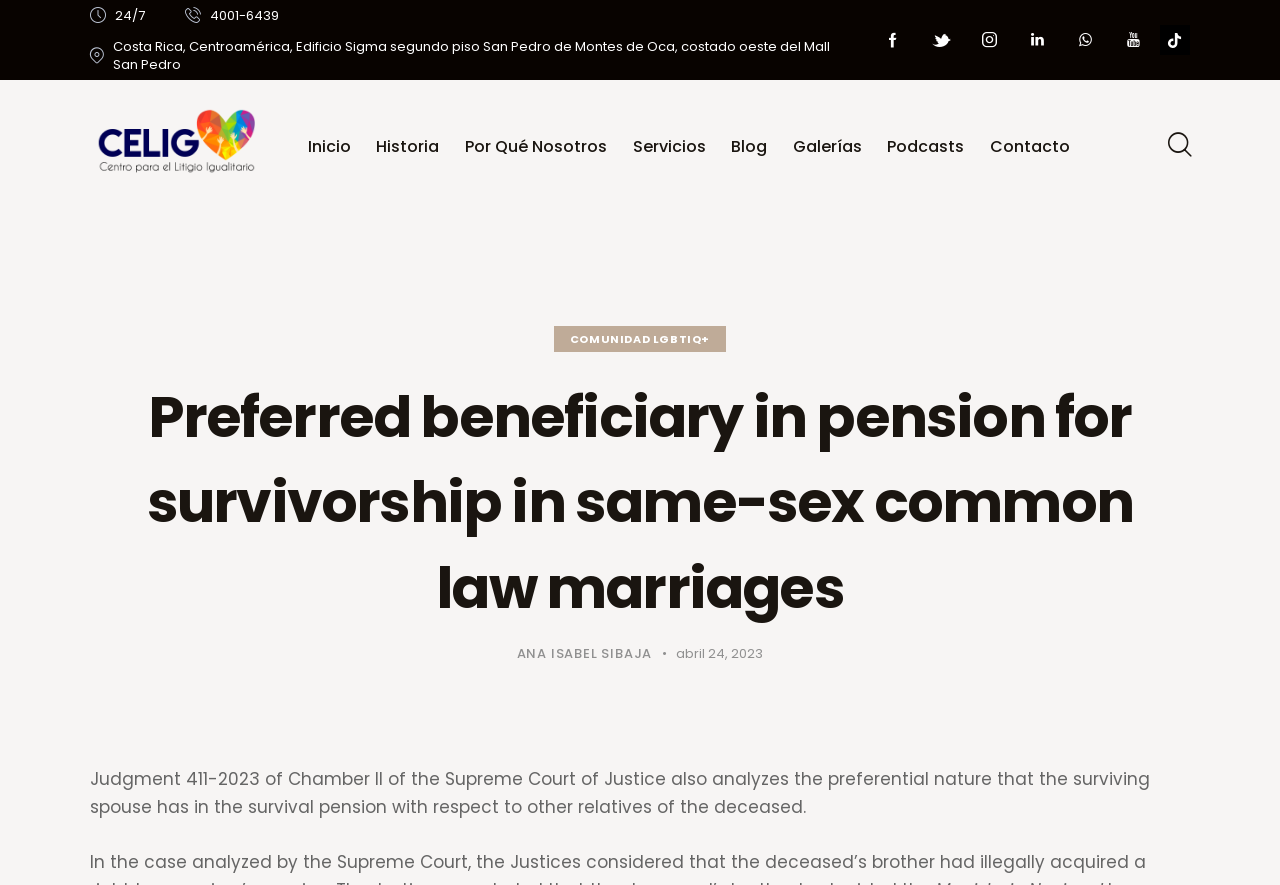Please specify the bounding box coordinates of the clickable region necessary for completing the following instruction: "Visit Tiktok". The coordinates must consist of four float numbers between 0 and 1, i.e., [left, top, right, bottom].

[0.906, 0.029, 0.929, 0.062]